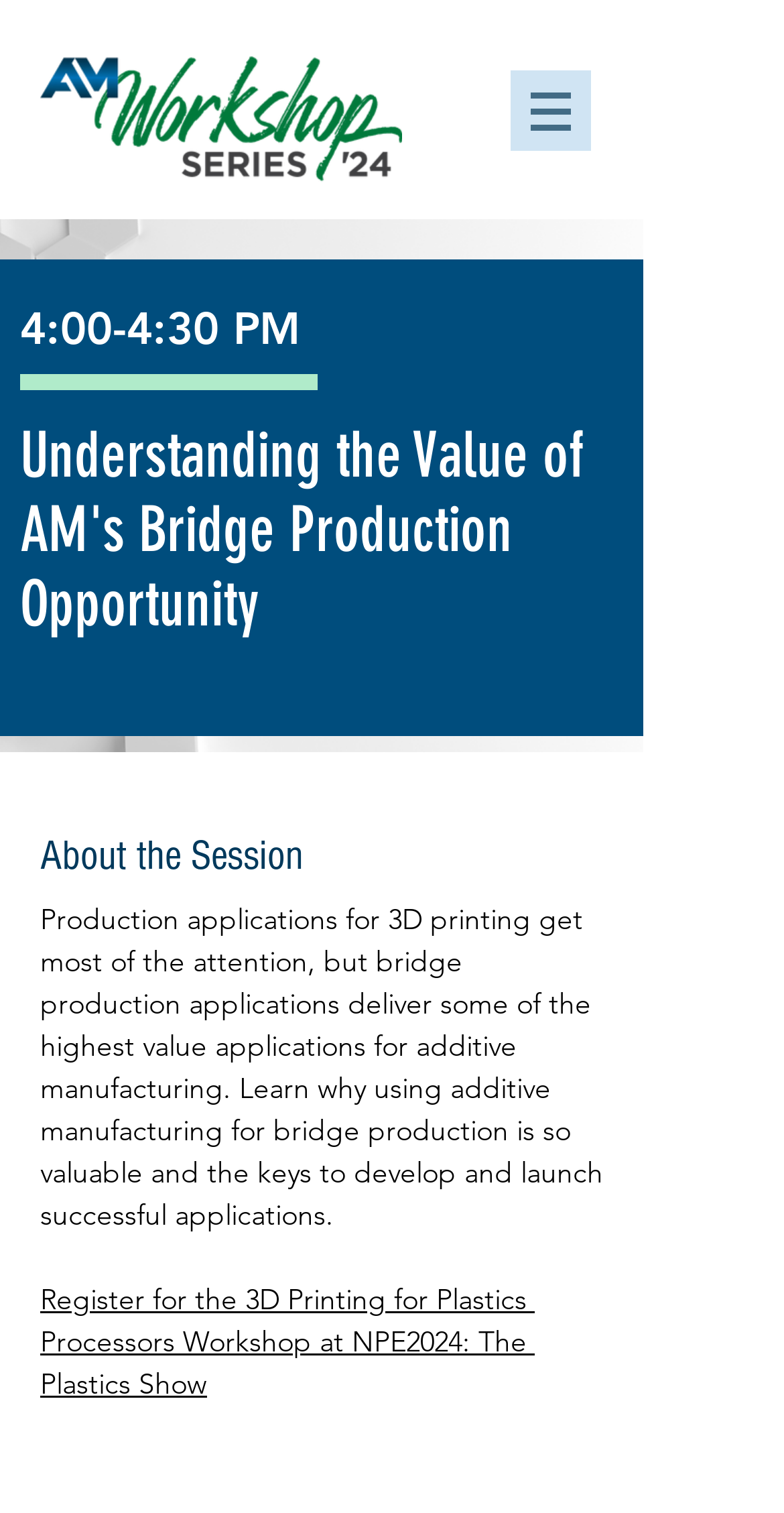What is the time of the session?
Answer the question in as much detail as possible.

I found this answer by looking at the StaticText element with the content '4:00-4:30 PM', which is likely to be the time of the session.